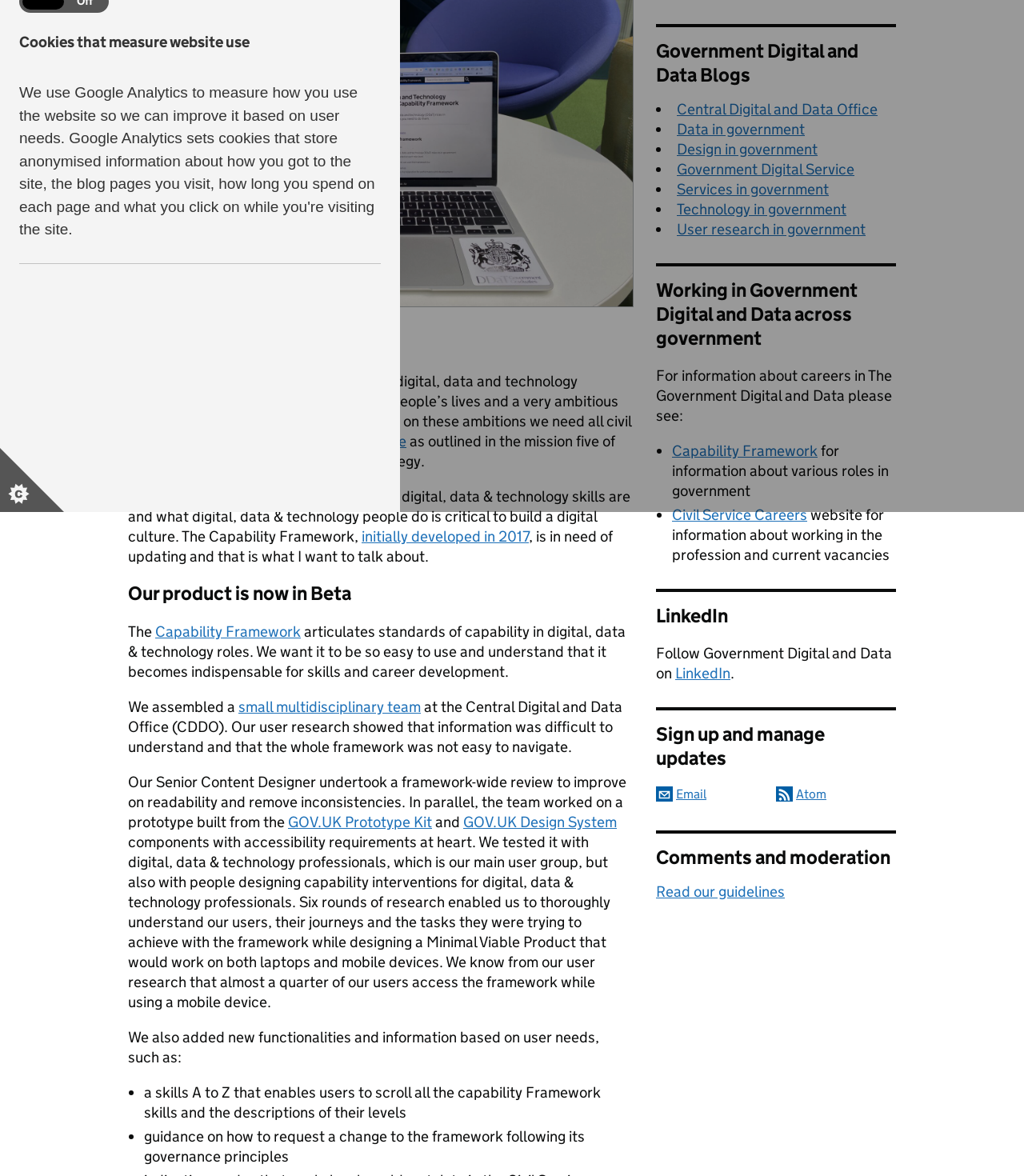Using floating point numbers between 0 and 1, provide the bounding box coordinates in the format (top-left x, top-left y, bottom-right x, bottom-right y). Locate the UI element described here: Central Digital and Data Office

[0.661, 0.085, 0.857, 0.101]